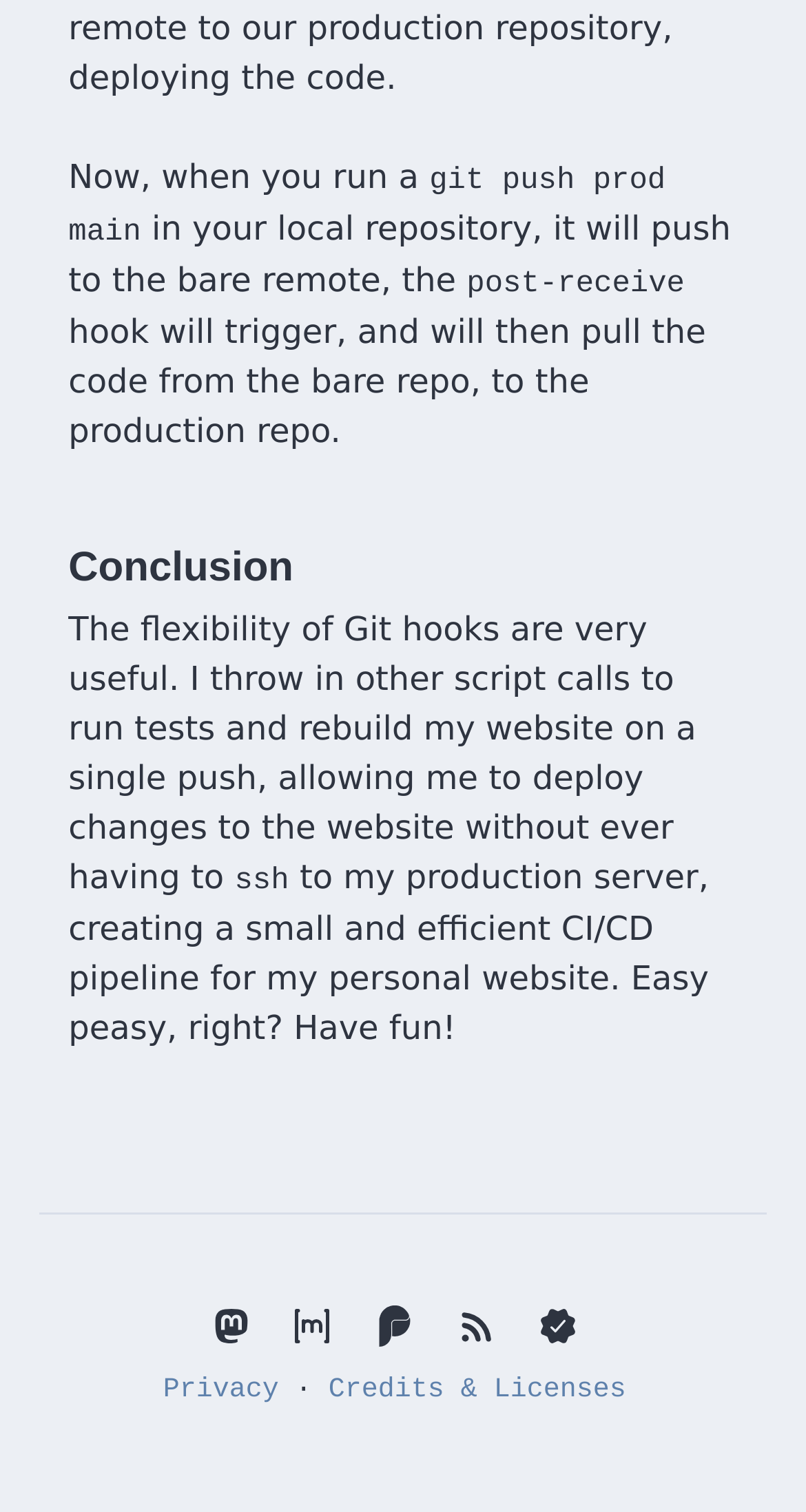How many links are present in the footer?
Answer the question based on the image using a single word or a brief phrase.

6